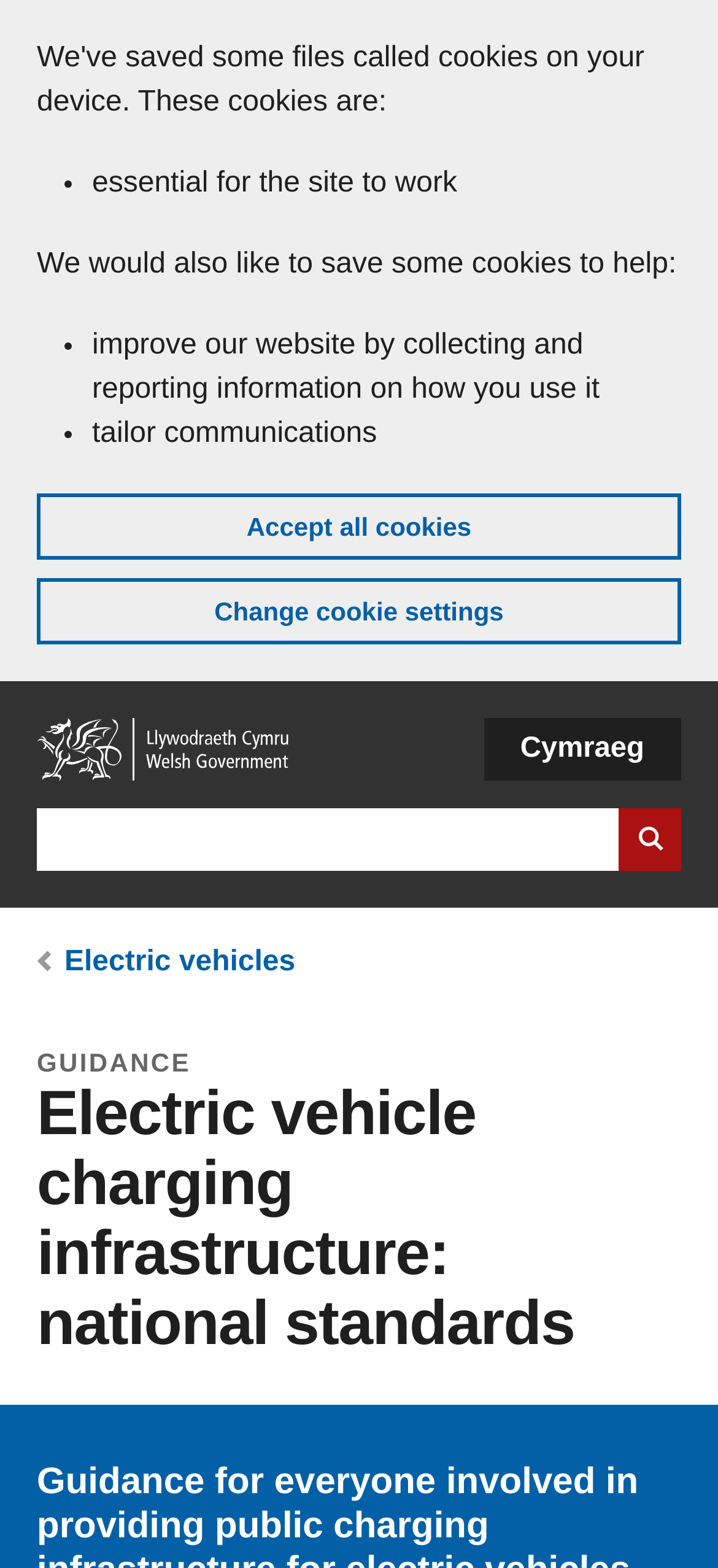Determine the bounding box coordinates of the clickable region to execute the instruction: "View electric vehicles sub-topic". The coordinates should be four float numbers between 0 and 1, denoted as [left, top, right, bottom].

[0.09, 0.604, 0.411, 0.623]